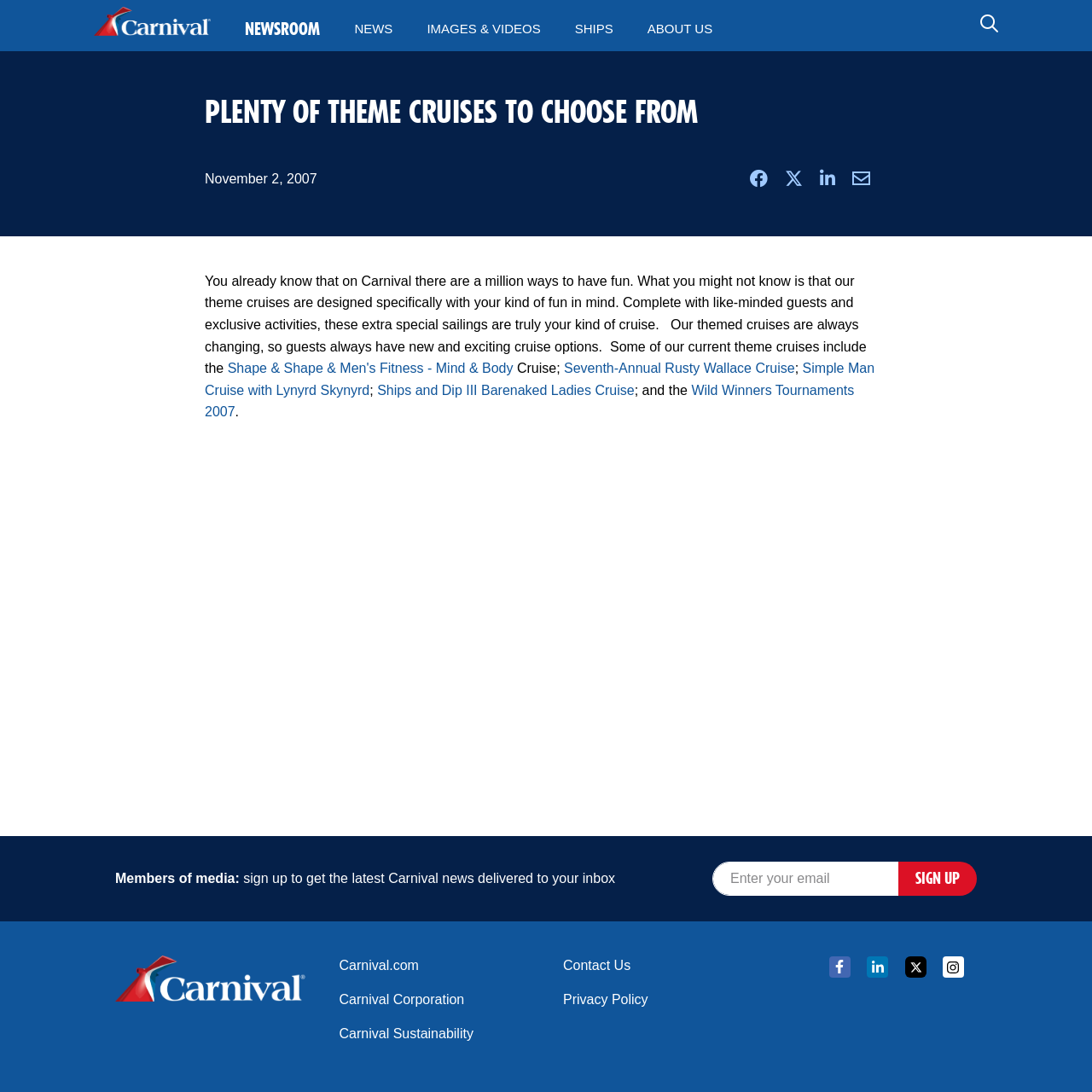What is the name of the cruise line?
Please respond to the question with as much detail as possible.

The name of the cruise line can be found in the top-left corner of the webpage, where it says 'Carnival Cruise Line' in a logo format.